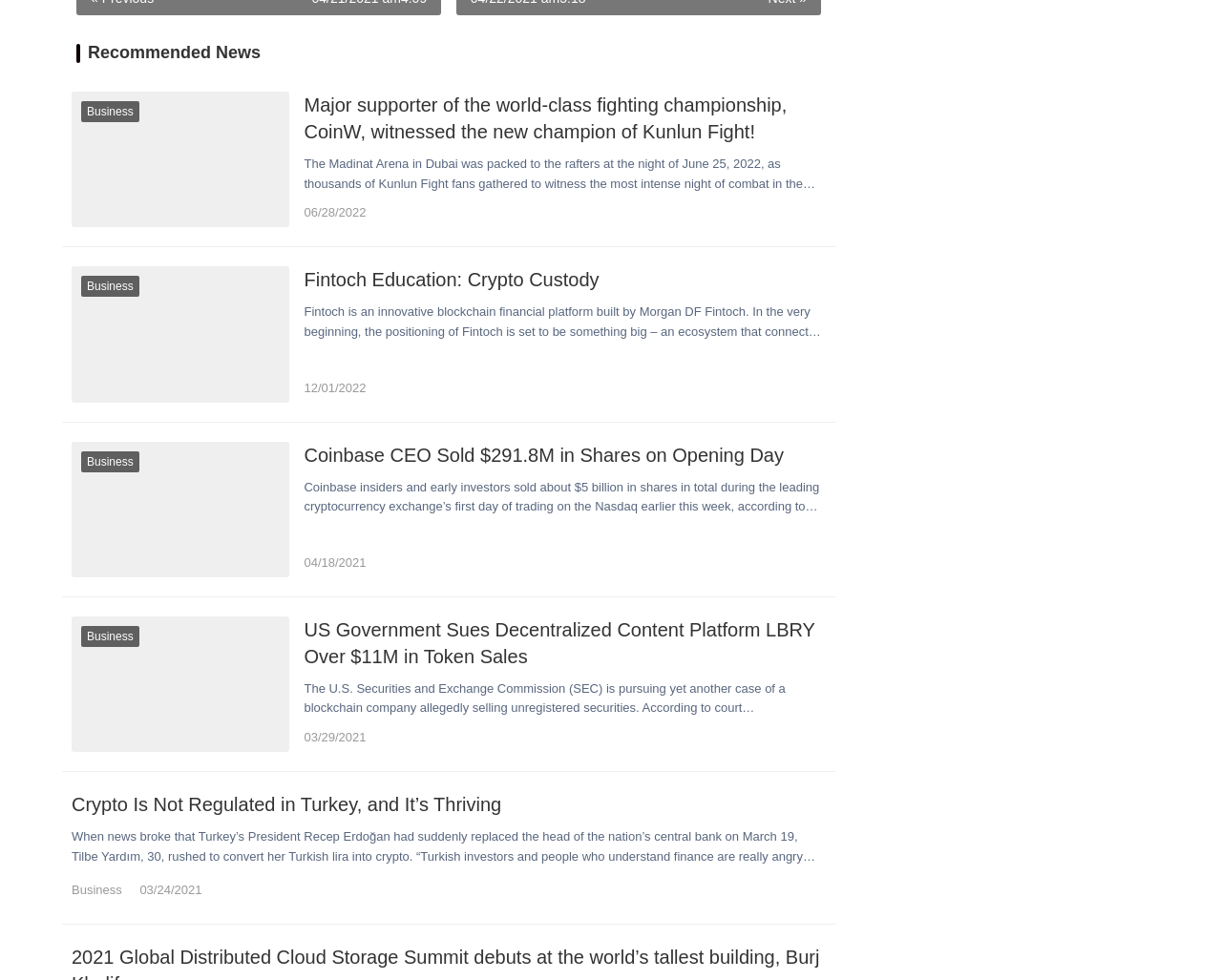Use a single word or phrase to answer the question: What is the topic of the first news article?

Kunlun Fight